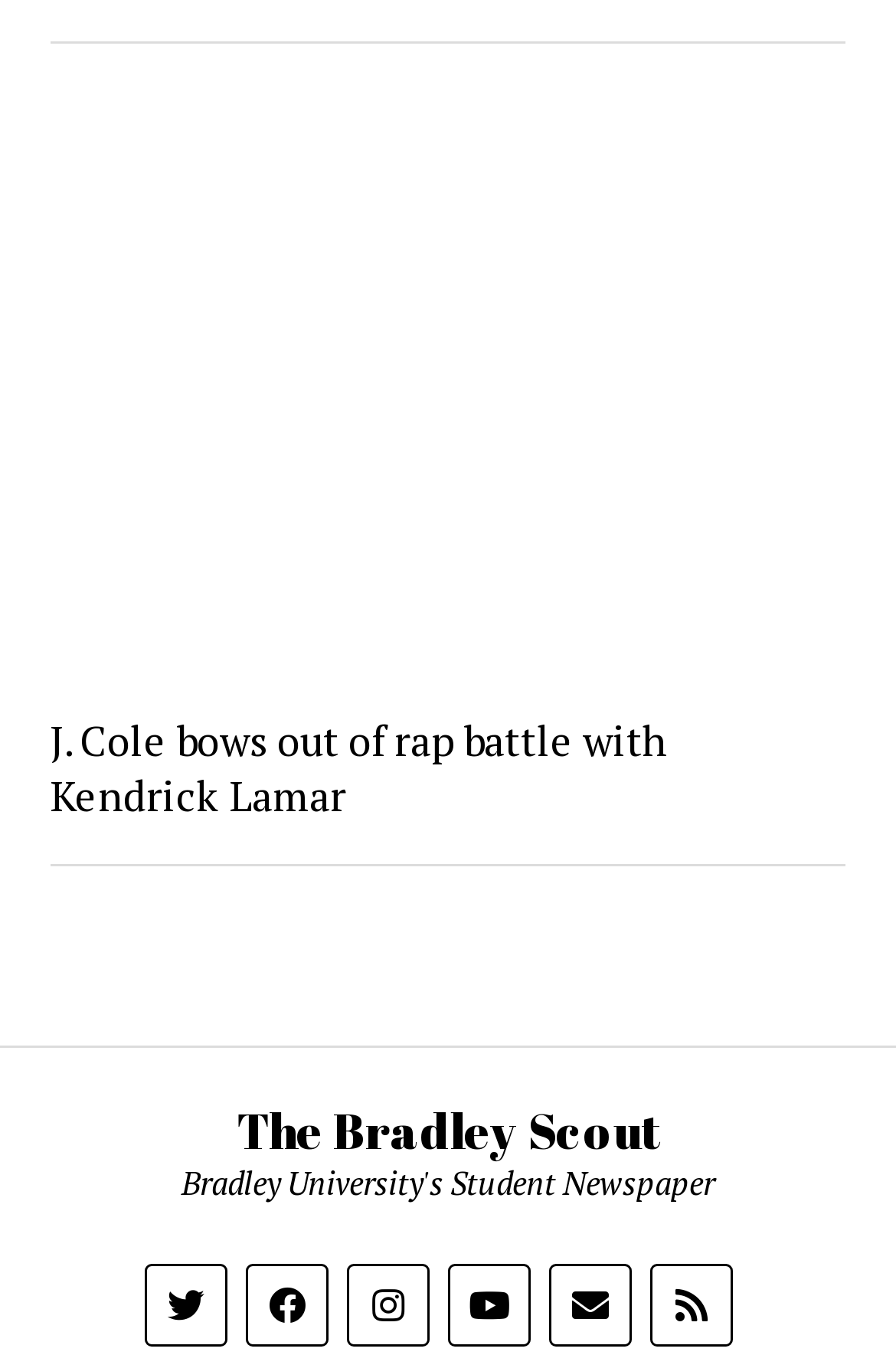Locate the bounding box coordinates for the element described below: "title="youtube"". The coordinates must be four float values between 0 and 1, formatted as [left, top, right, bottom].

[0.5, 0.933, 0.592, 0.994]